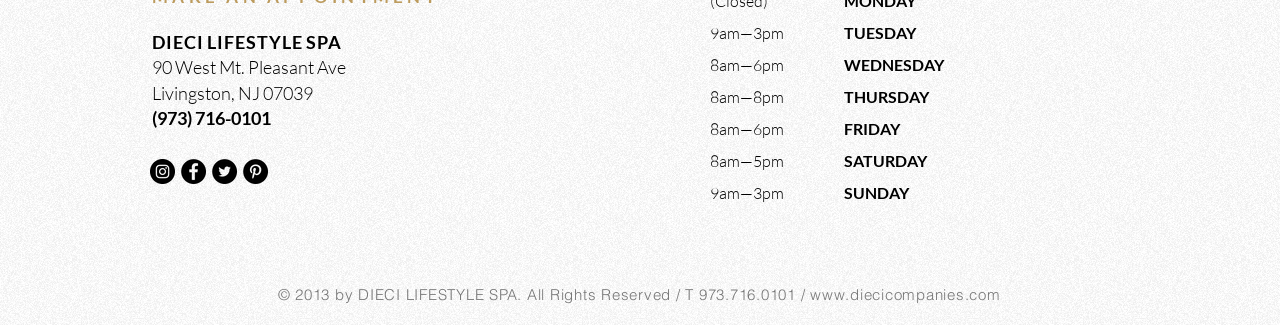Please provide a one-word or short phrase answer to the question:
What is the website of the company that owns the spa?

www.diecicompanies.com